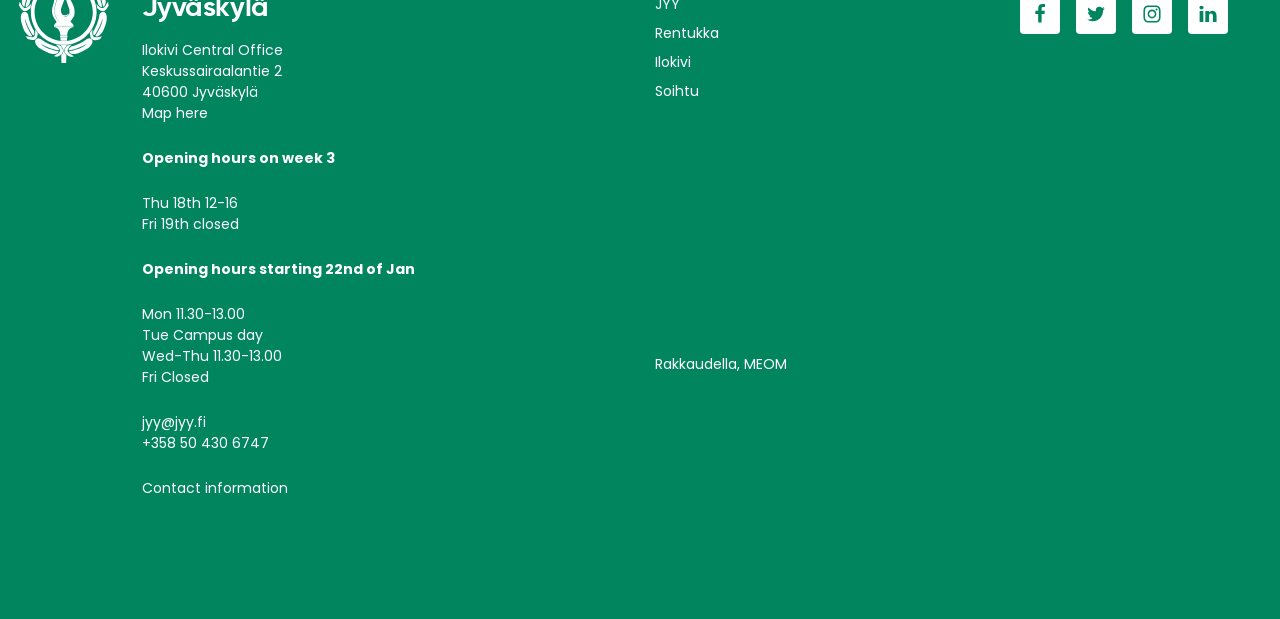What is the phone number of Ilokivi Central Office?
Please provide a detailed and comprehensive answer to the question.

I found the phone number by looking at the static text elements at the bottom of the webpage, which provide the contact information.